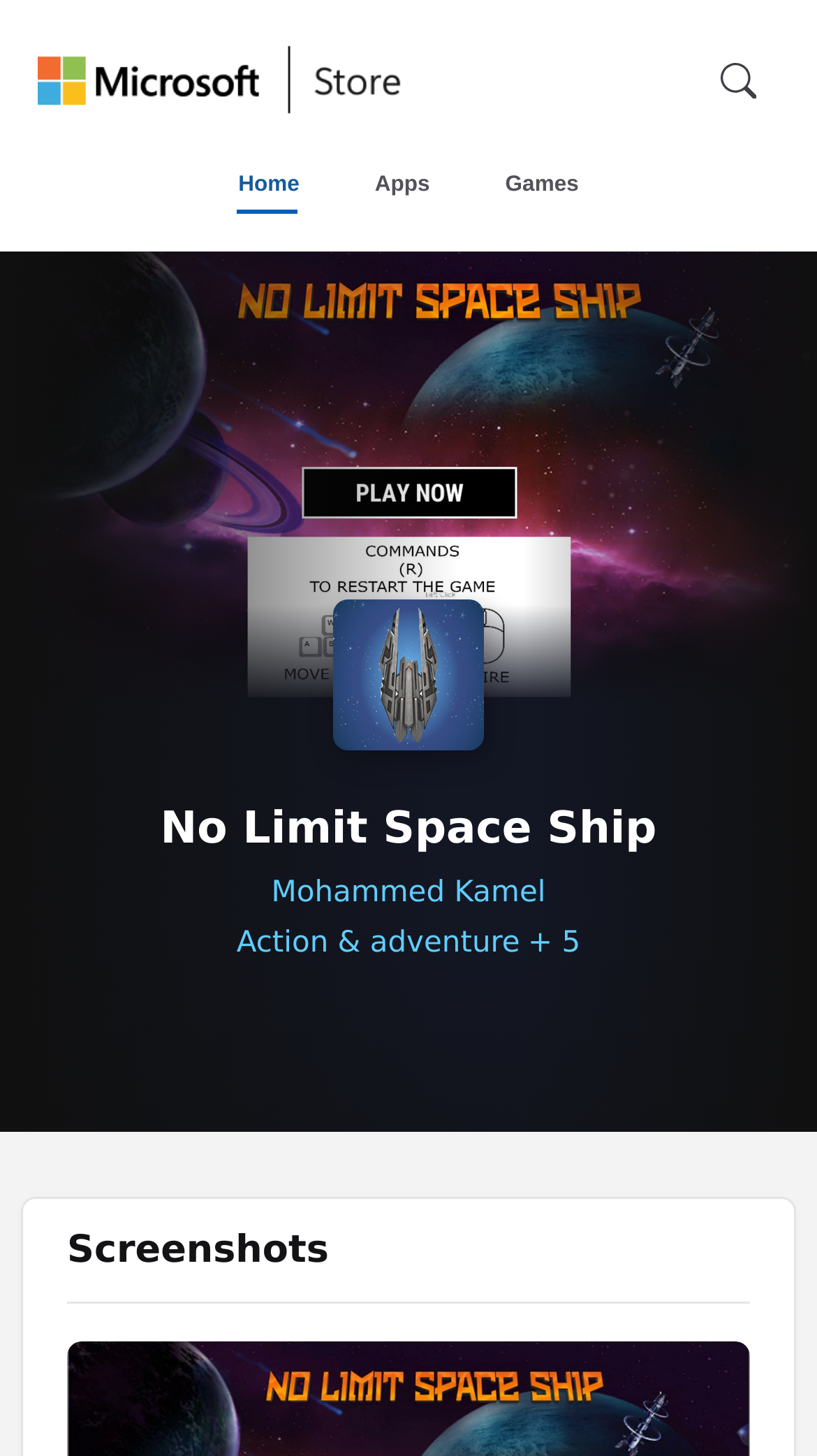Please locate the UI element described by "aria-label="Universal Microsoft website"" and provide its bounding box coordinates.

[0.045, 0.03, 0.353, 0.082]